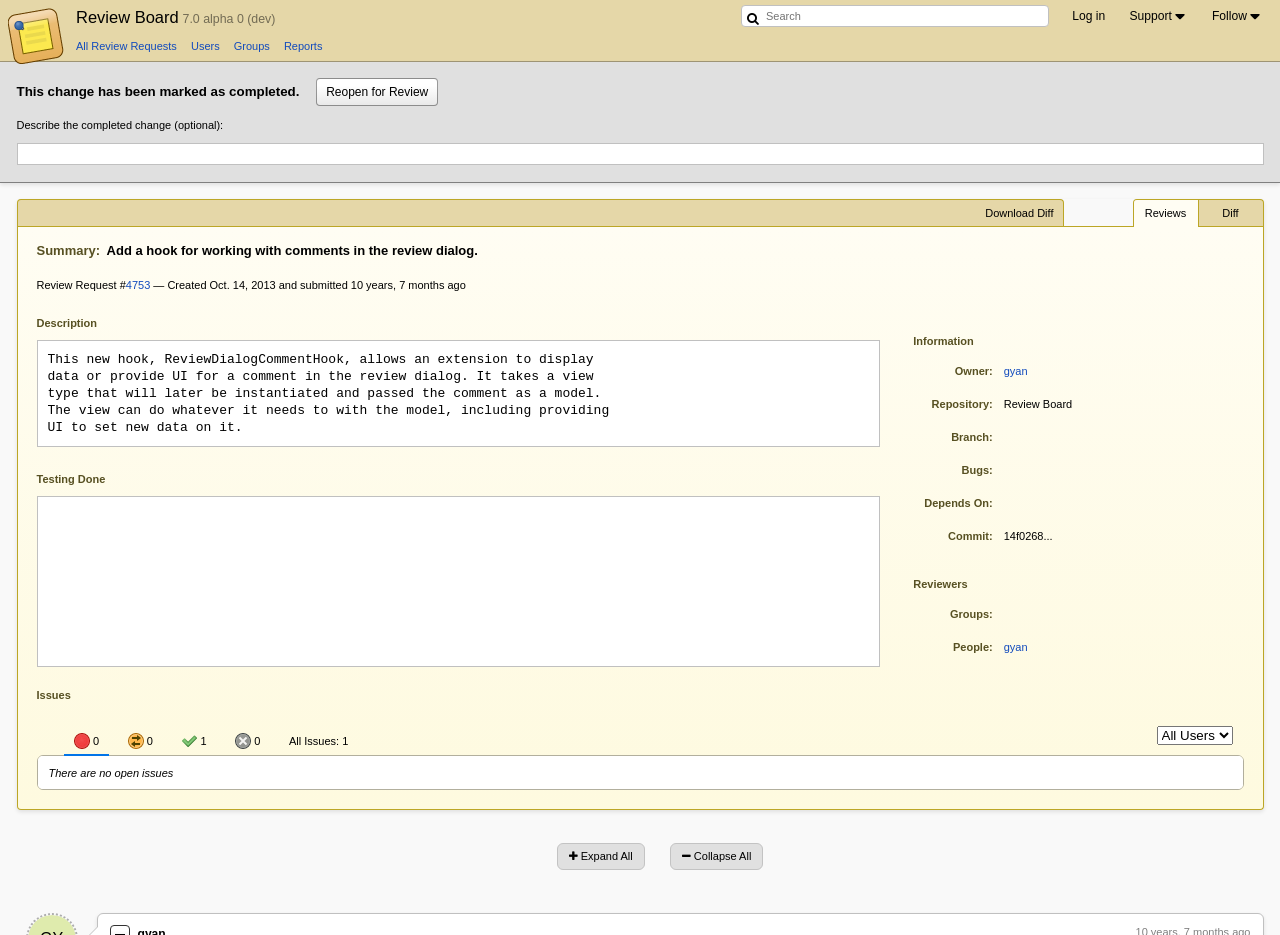Locate the bounding box coordinates of the item that should be clicked to fulfill the instruction: "Log in".

[0.828, 0.0, 0.873, 0.034]